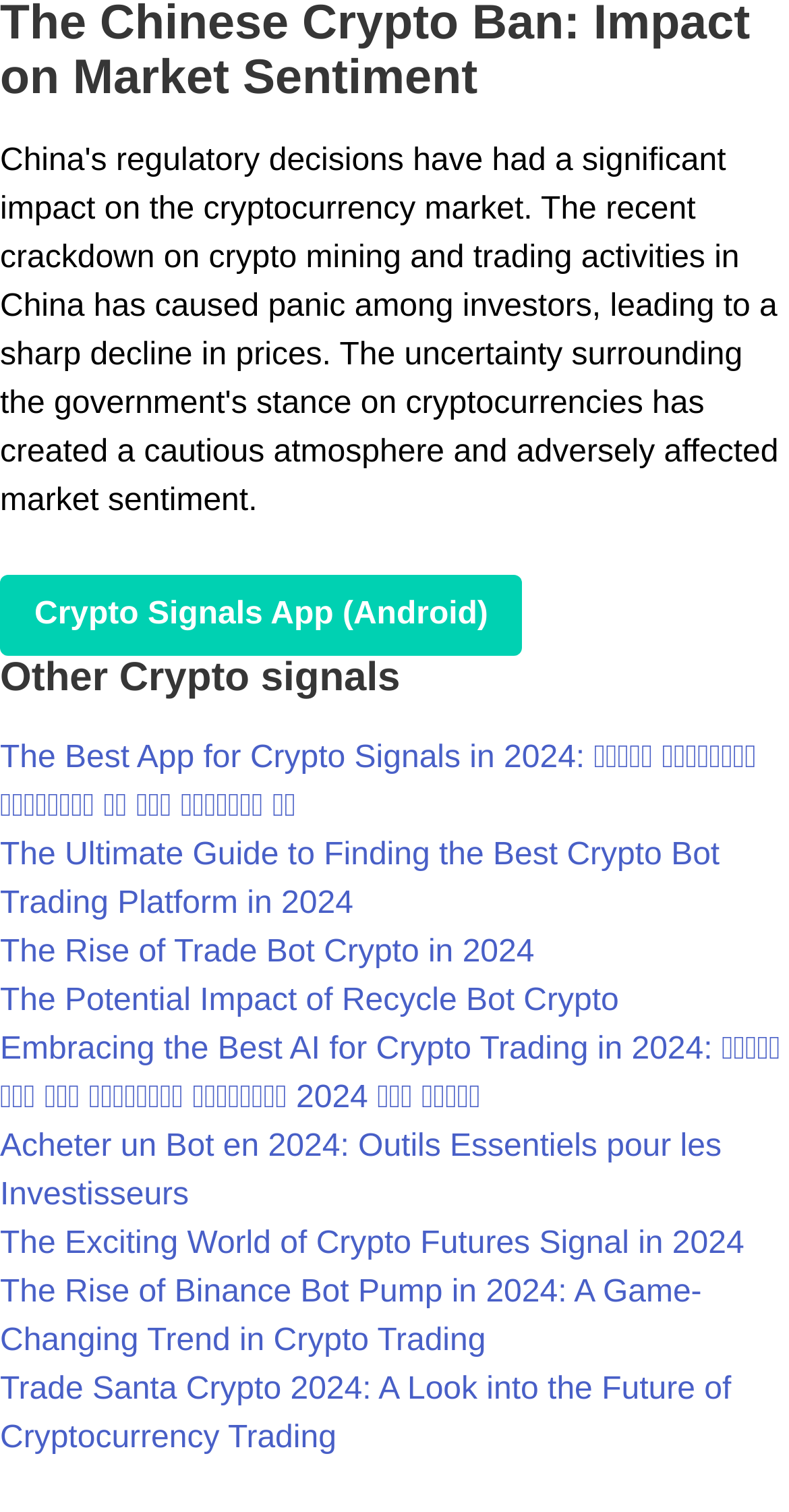Please specify the bounding box coordinates of the region to click in order to perform the following instruction: "Learn about The Rise of Trade Bot Crypto in 2024".

[0.0, 0.618, 0.677, 0.641]